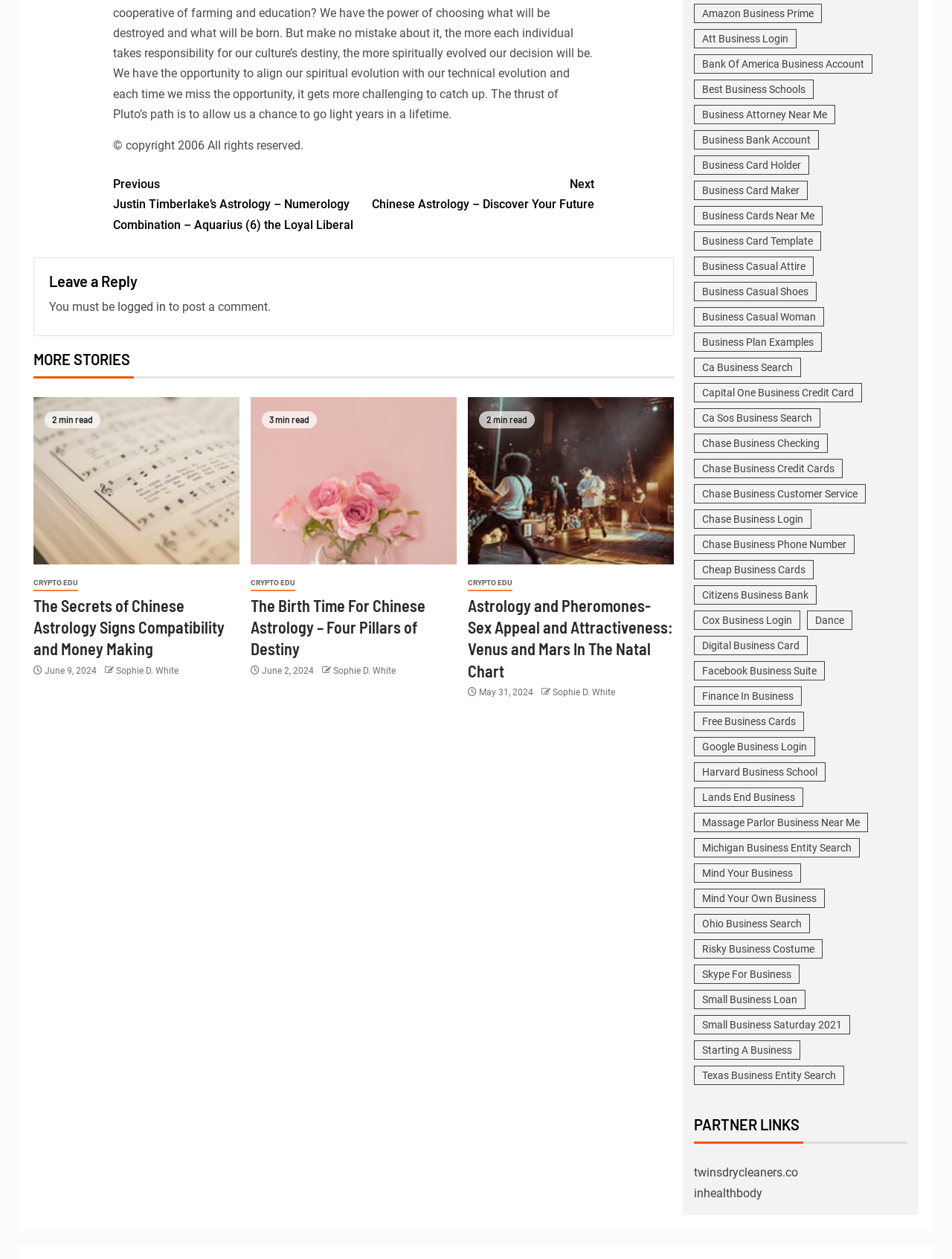Respond with a single word or phrase for the following question: 
What is the copyright year?

2006